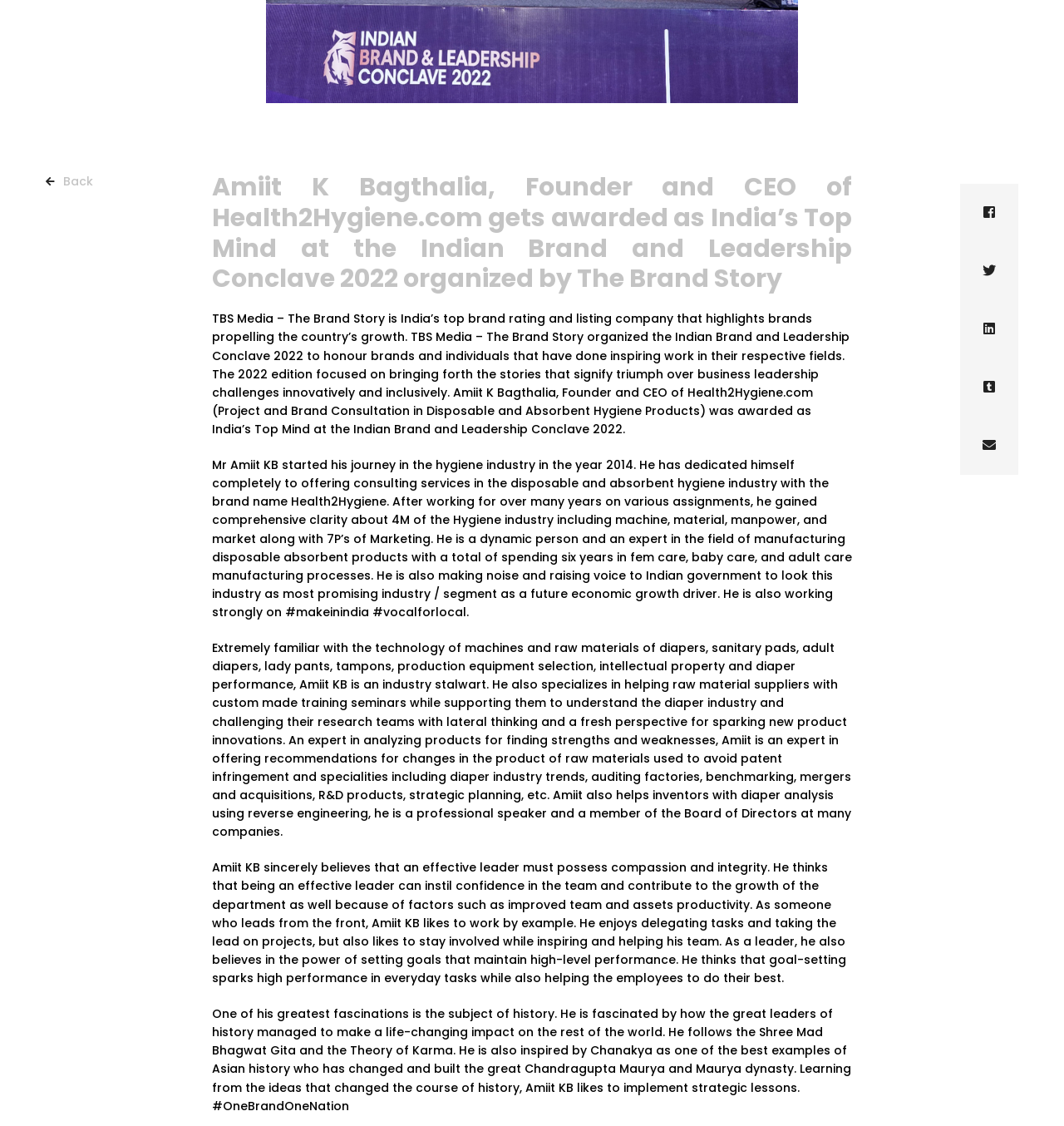Bounding box coordinates are specified in the format (top-left x, top-left y, bottom-right x, bottom-right y). All values are floating point numbers bounded between 0 and 1. Please provide the bounding box coordinate of the region this sentence describes: aria-label="Facebook"

[0.902, 0.163, 0.957, 0.215]